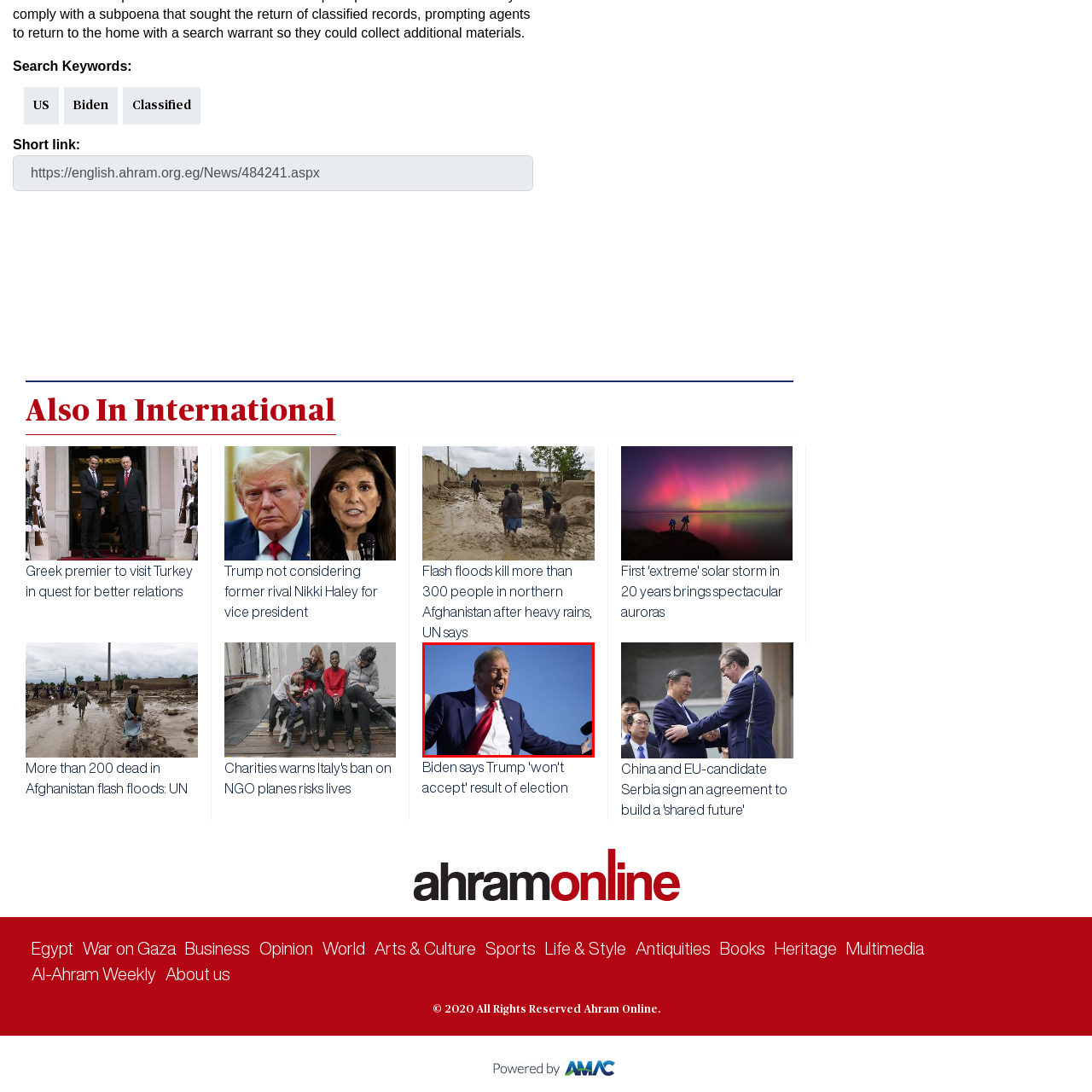Inspect the image outlined by the red box and answer the question using a single word or phrase:
What is the color of the sky in the background?

Clear blue